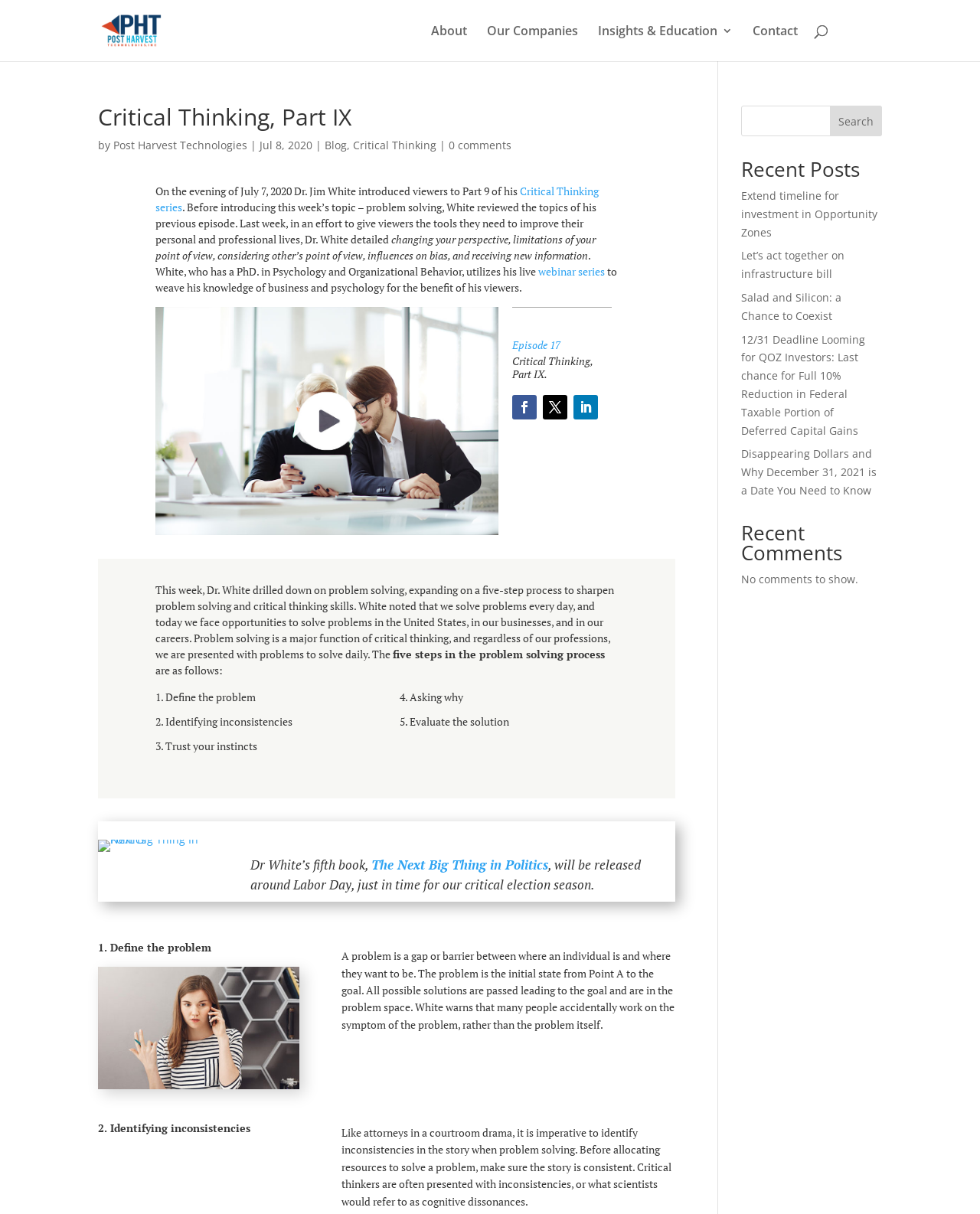Highlight the bounding box coordinates of the element you need to click to perform the following instruction: "Search for something again."

[0.756, 0.087, 0.9, 0.112]